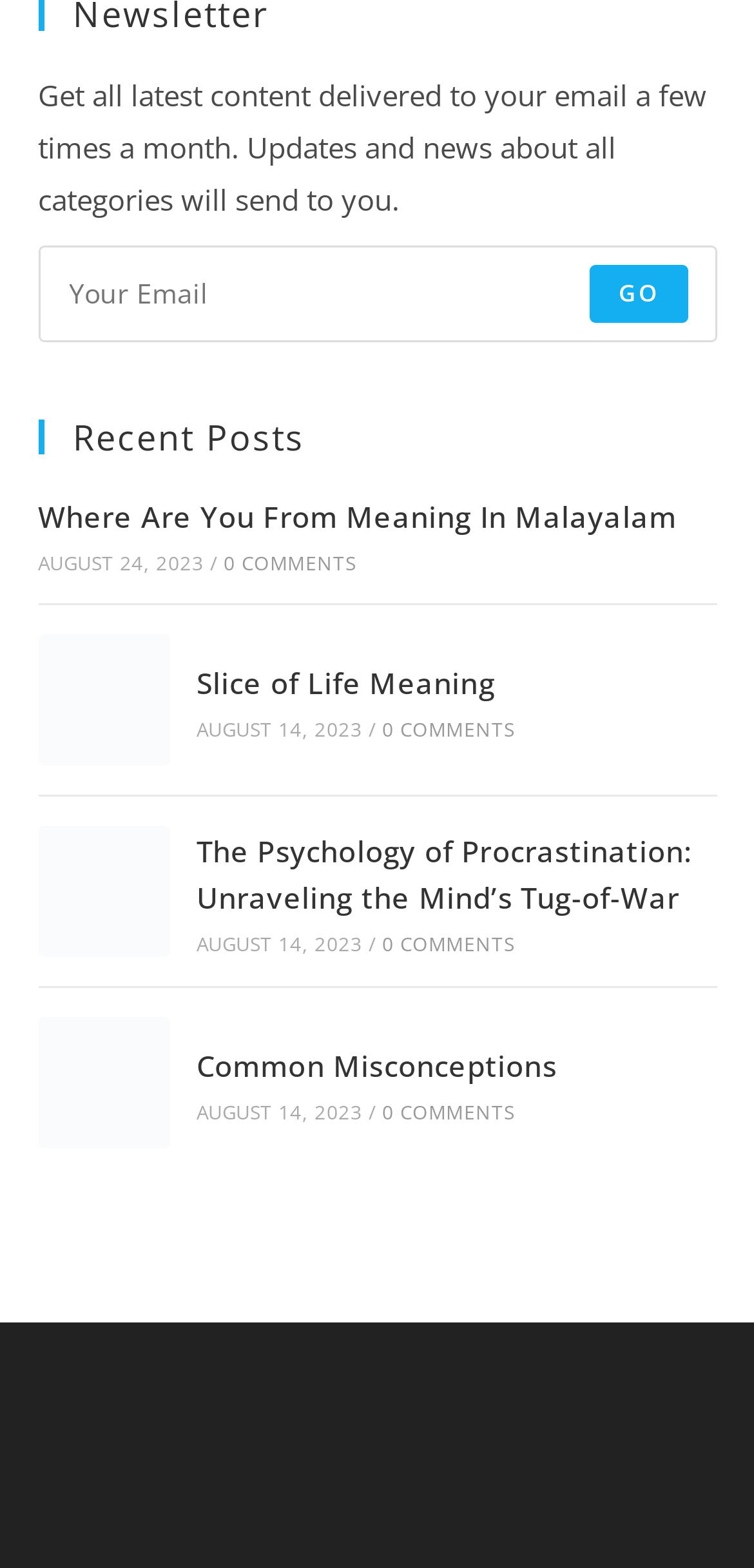Locate the bounding box coordinates of the UI element described by: "parent_node: Common Misconceptions title="Common Misconceptions"". Provide the coordinates as four float numbers between 0 and 1, formatted as [left, top, right, bottom].

[0.05, 0.648, 0.224, 0.732]